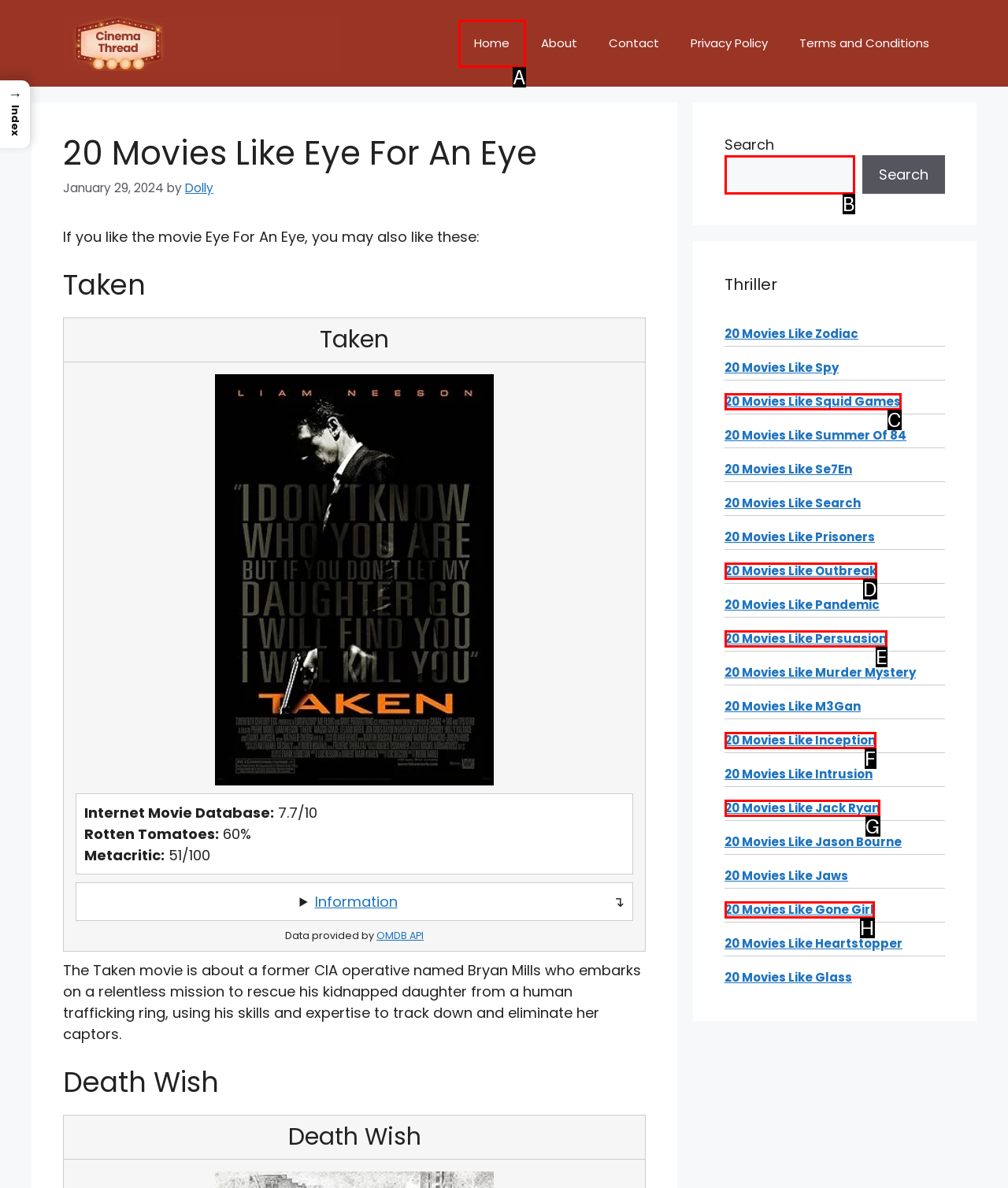Identify the HTML element that corresponds to the following description: 20 Movies Like Jack Ryan Provide the letter of the best matching option.

G